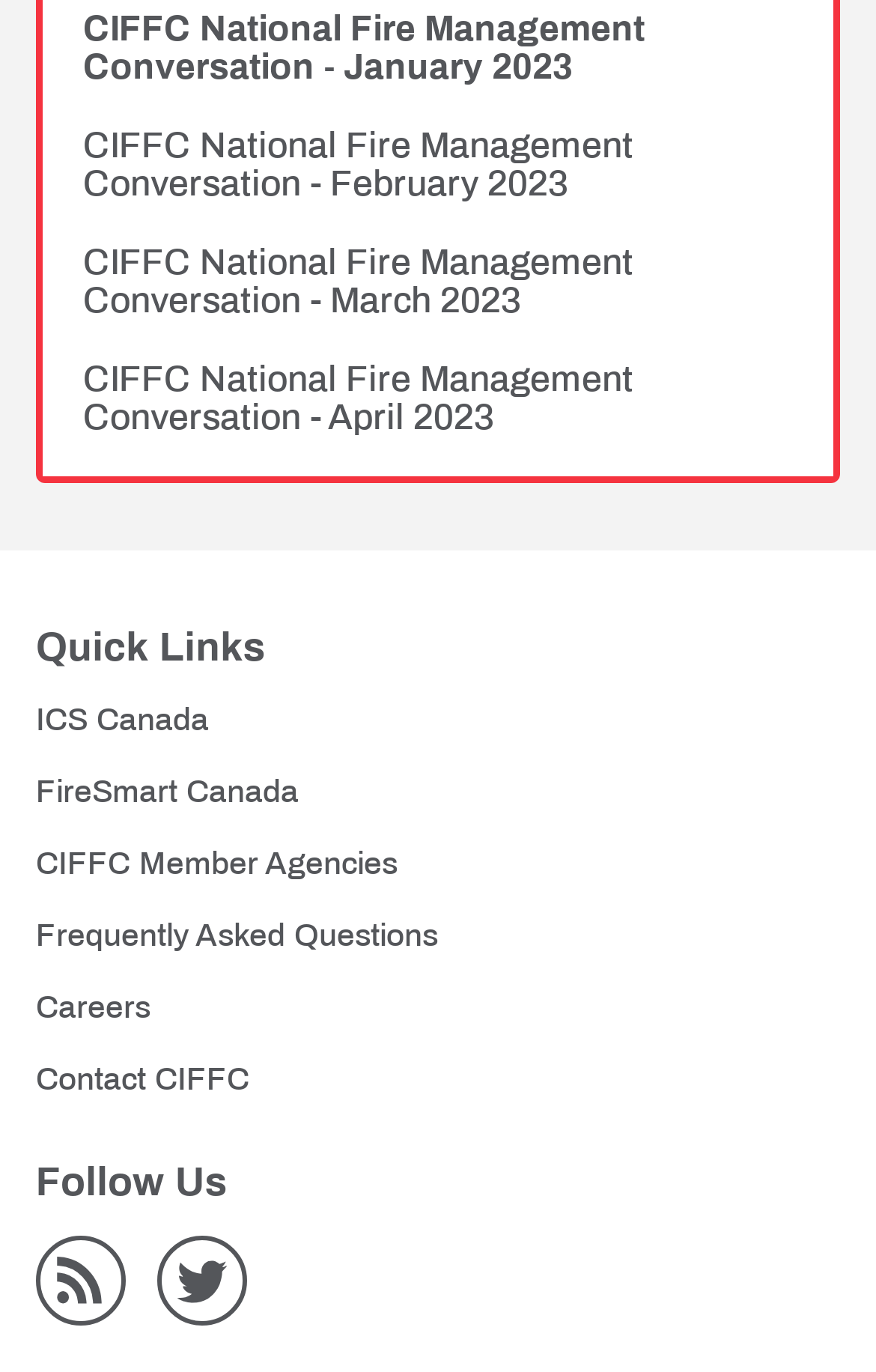Identify the bounding box coordinates of the element that should be clicked to fulfill this task: "view tags". The coordinates should be provided as four float numbers between 0 and 1, i.e., [left, top, right, bottom].

None